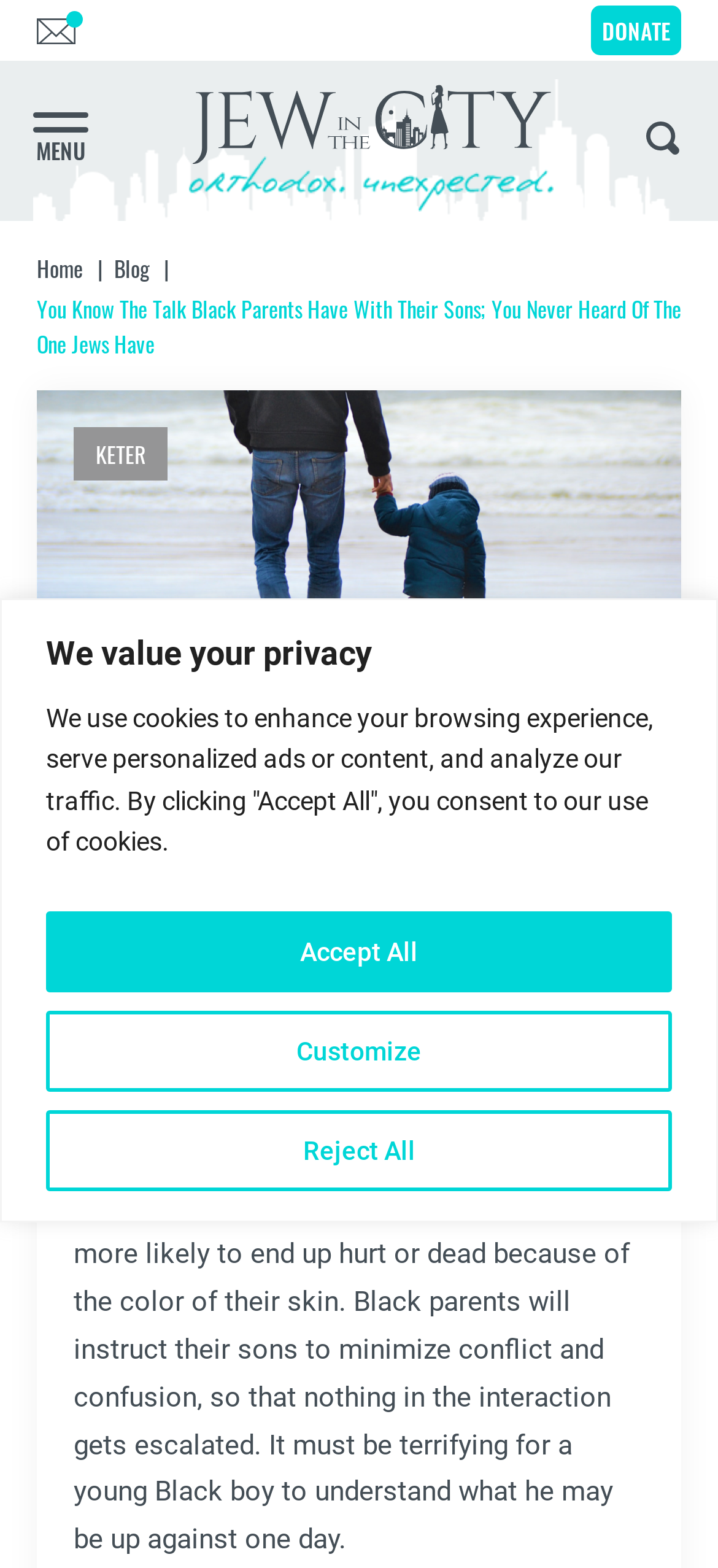Identify the bounding box coordinates of the HTML element based on this description: "Accept All".

[0.064, 0.581, 0.936, 0.632]